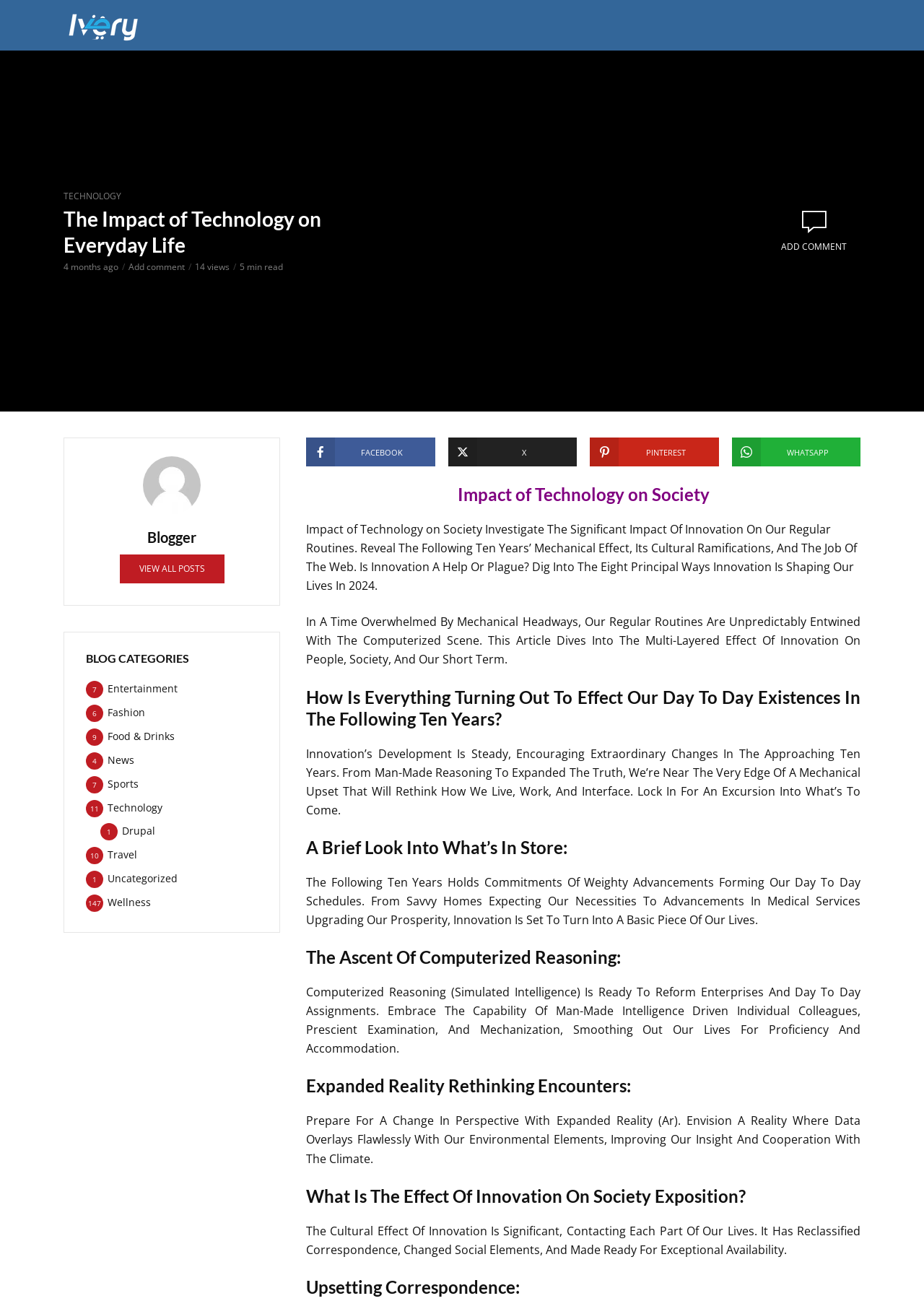Provide your answer in a single word or phrase: 
How many views does the blog post have?

14 views